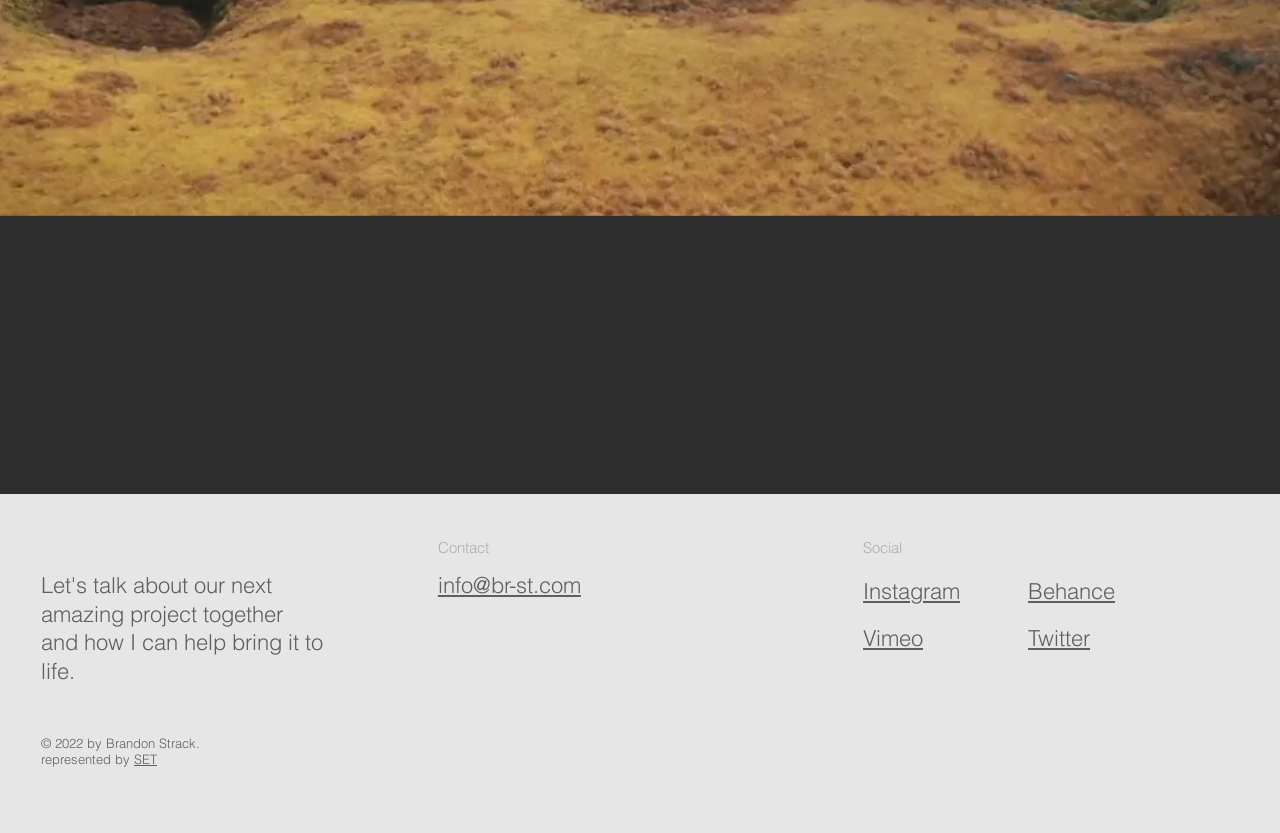What is the name of the person represented?
Using the visual information, answer the question in a single word or phrase.

Brandon Strack